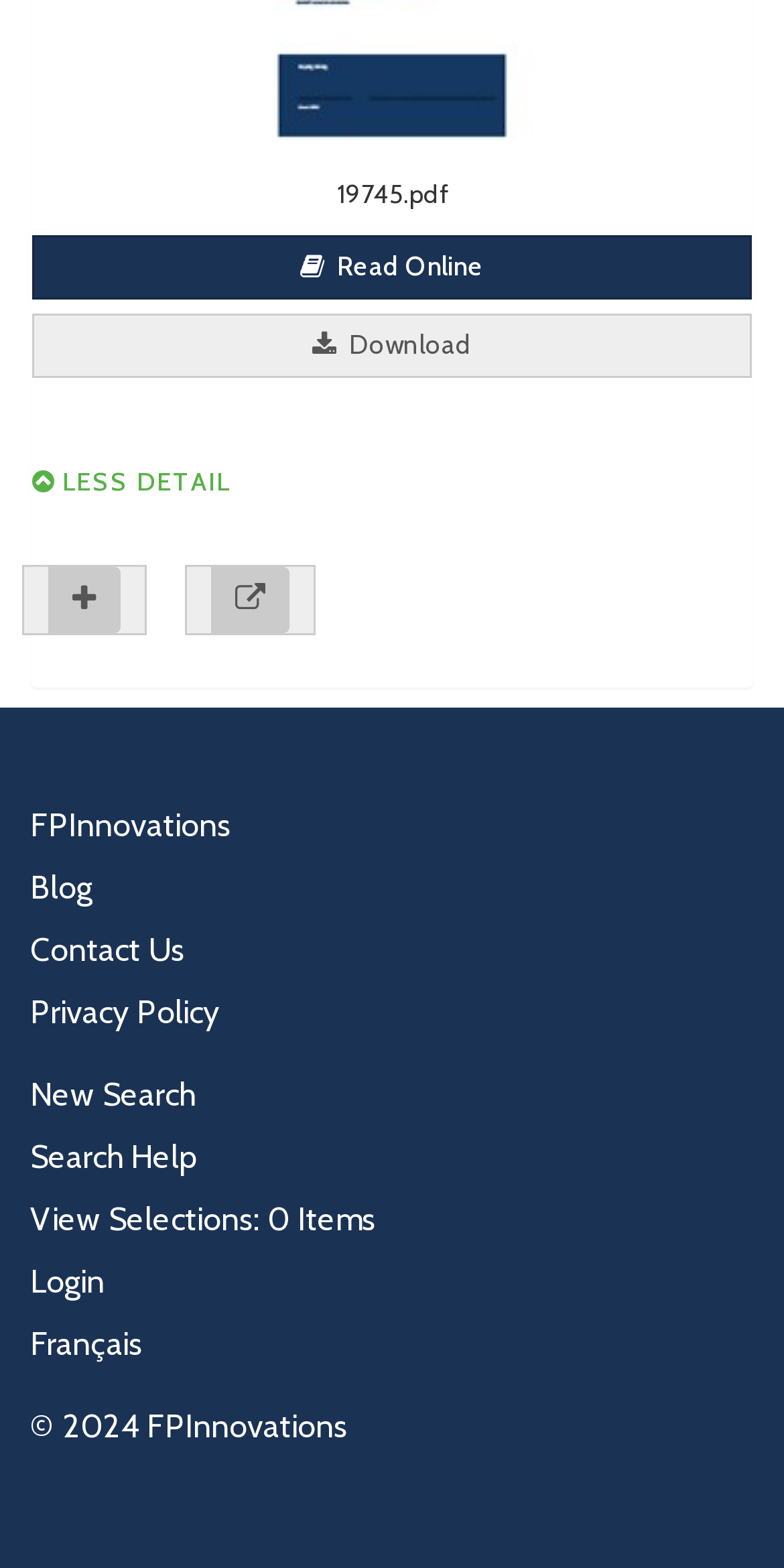How many items are currently selected?
Please provide a single word or phrase as your answer based on the image.

0